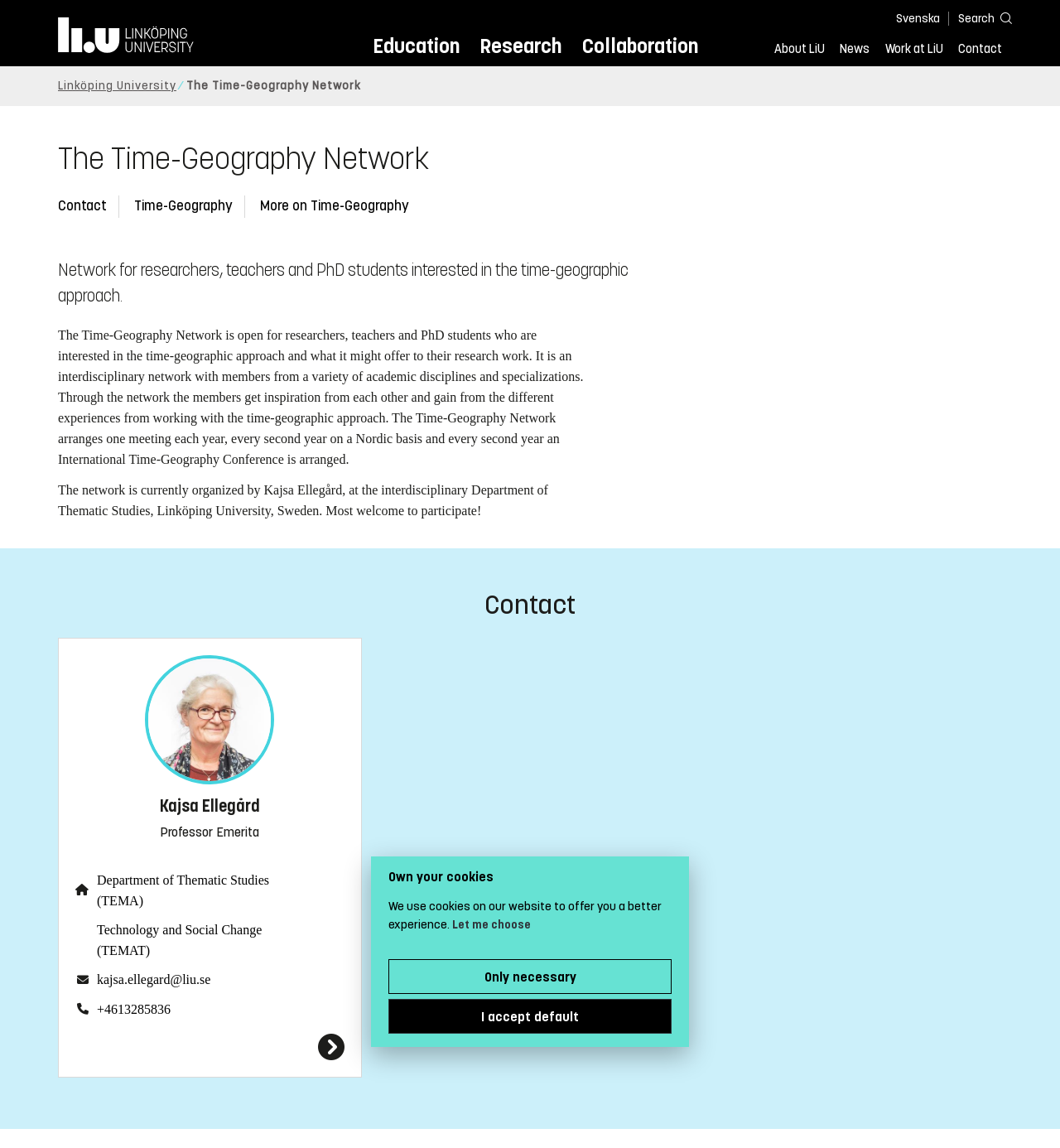Create an in-depth description of the webpage, covering main sections.

This webpage is about the Time-Geography Network, a platform for researchers, teachers, and PhD students interested in the time-geographic approach. At the top of the page, there is a navigation menu with links to "Svenska", "Education", "Research", "Collaboration", "Home", "About LiU", "News", "Work at LiU", and "Contact". Below the navigation menu, there is a breadcrumb trail with links to "Linköping University" and "The Time-Geography Network".

The main content of the page is divided into two sections. On the left side, there is a header with the title "The Time-Geography Network" and a brief description of the network. Below the header, there are three links: "Contact", "Time-Geography", and "More on Time-Geography". 

On the right side, there is a section with a longer description of the network, explaining its purpose and benefits. The text is followed by a paragraph about the network's organization and a welcome message. Below this section, there is a contact information section with a photo of Kajsa Ellegård, the network's organizer, and her details, including her title, department, email, and phone number.

At the bottom of the page, there is a dialog box titled "Own your cookies" with a brief message about the use of cookies on the website and three buttons to choose cookie settings.